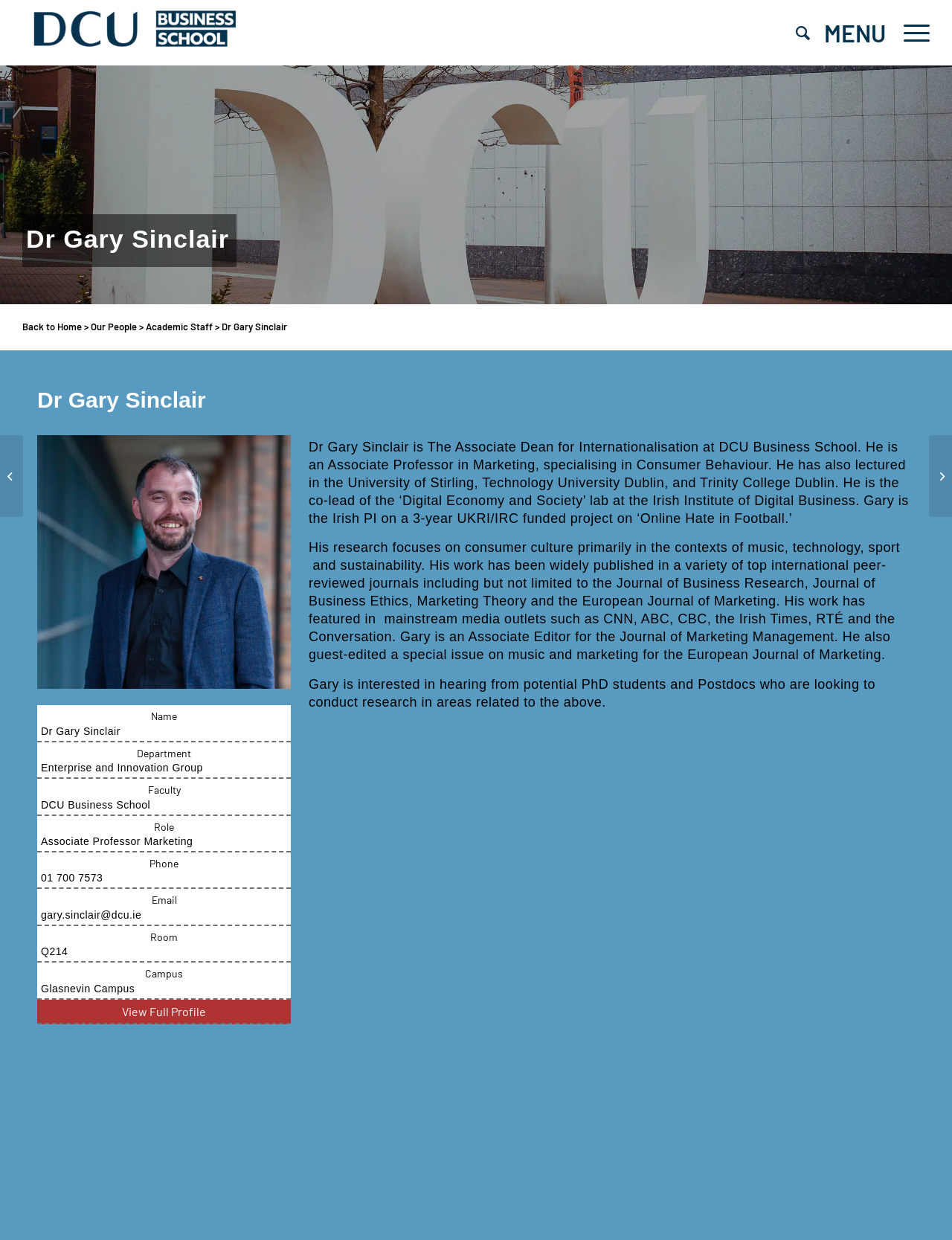Kindly provide the bounding box coordinates of the section you need to click on to fulfill the given instruction: "Click the 'Search' link".

[0.826, 0.0, 0.861, 0.053]